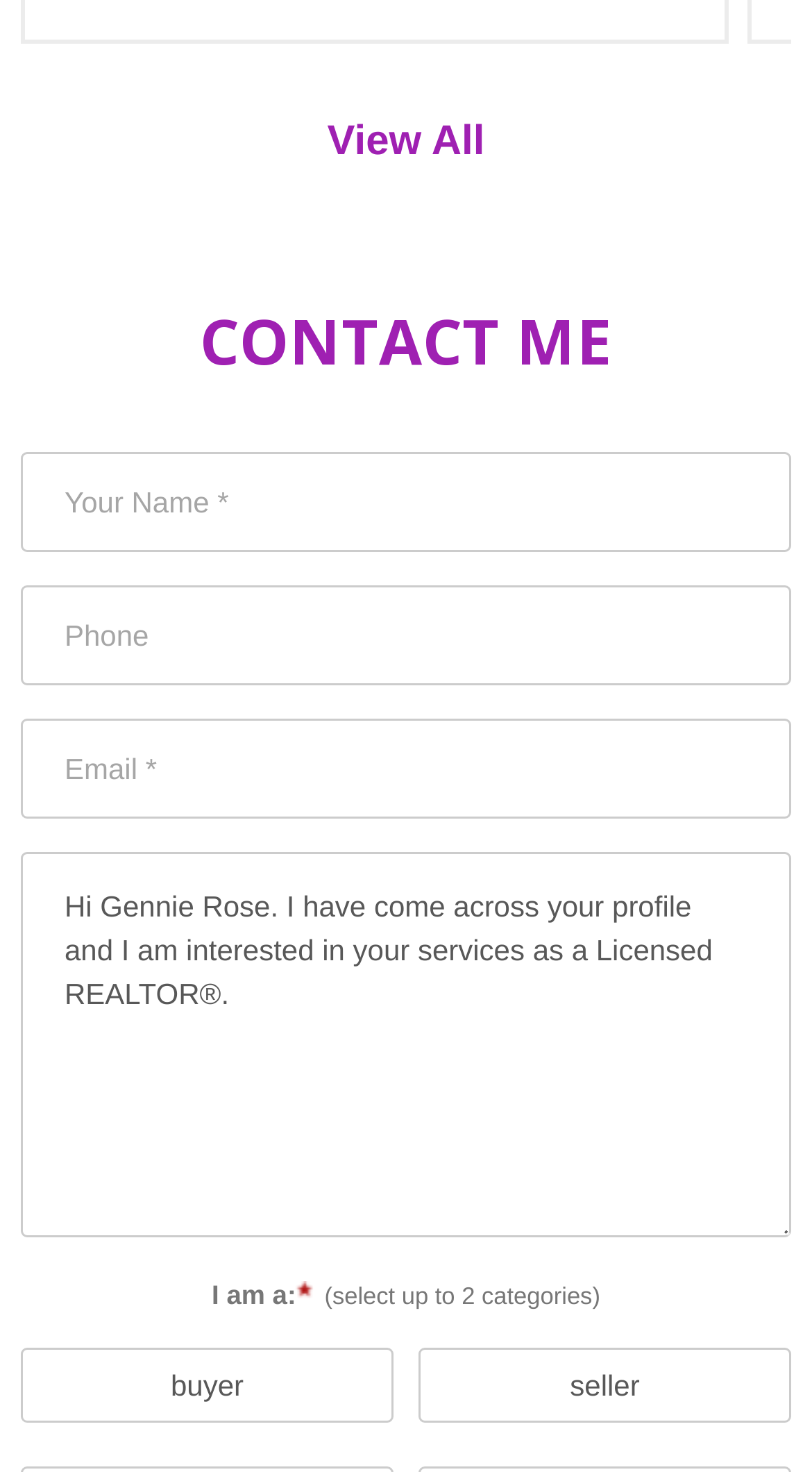From the webpage screenshot, identify the region described by name="edit[name]" placeholder="Your Name *". Provide the bounding box coordinates as (top-left x, top-left y, bottom-right x, bottom-right y), with each value being a floating point number between 0 and 1.

[0.026, 0.307, 0.974, 0.375]